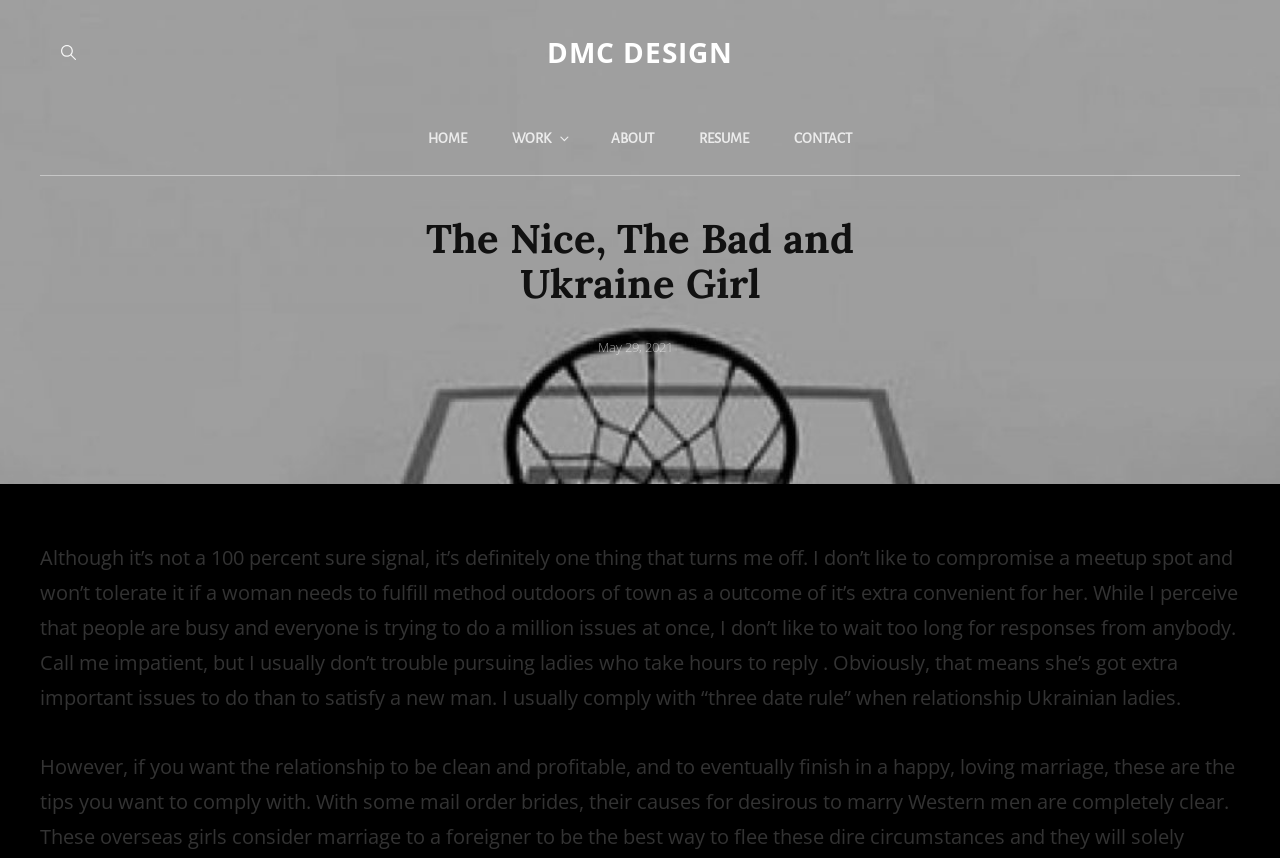How many links are in the primary menu?
Look at the screenshot and give a one-word or phrase answer.

5